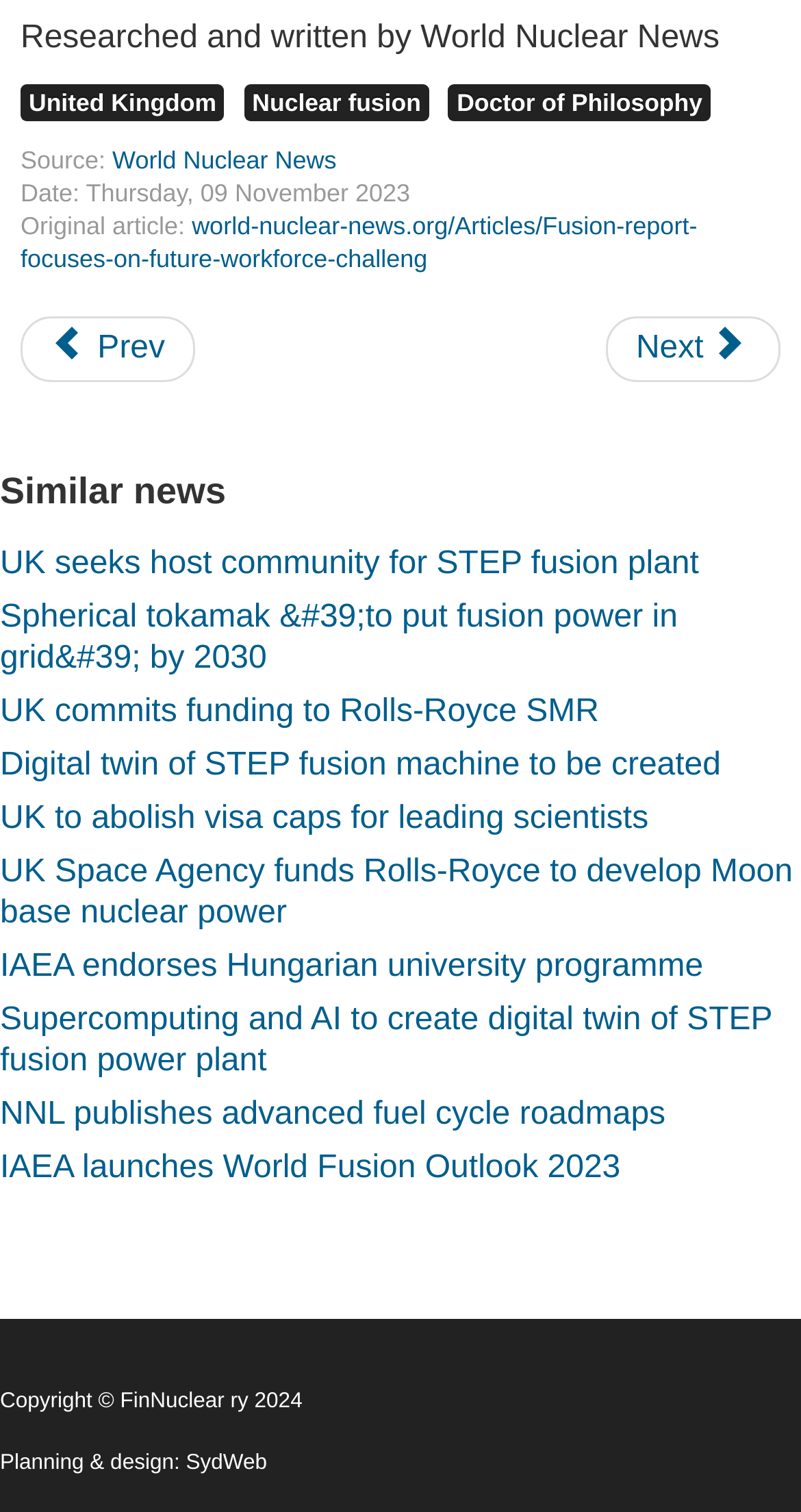Using the image as a reference, answer the following question in as much detail as possible:
What is the topic of the similar news section?

The topic of the similar news section can be inferred from the links provided in the section. Most of the links have keywords related to fusion, such as 'STEP fusion plant', 'spherical tokamak', and 'fusion power plant'. This suggests that the topic of the similar news section is fusion.